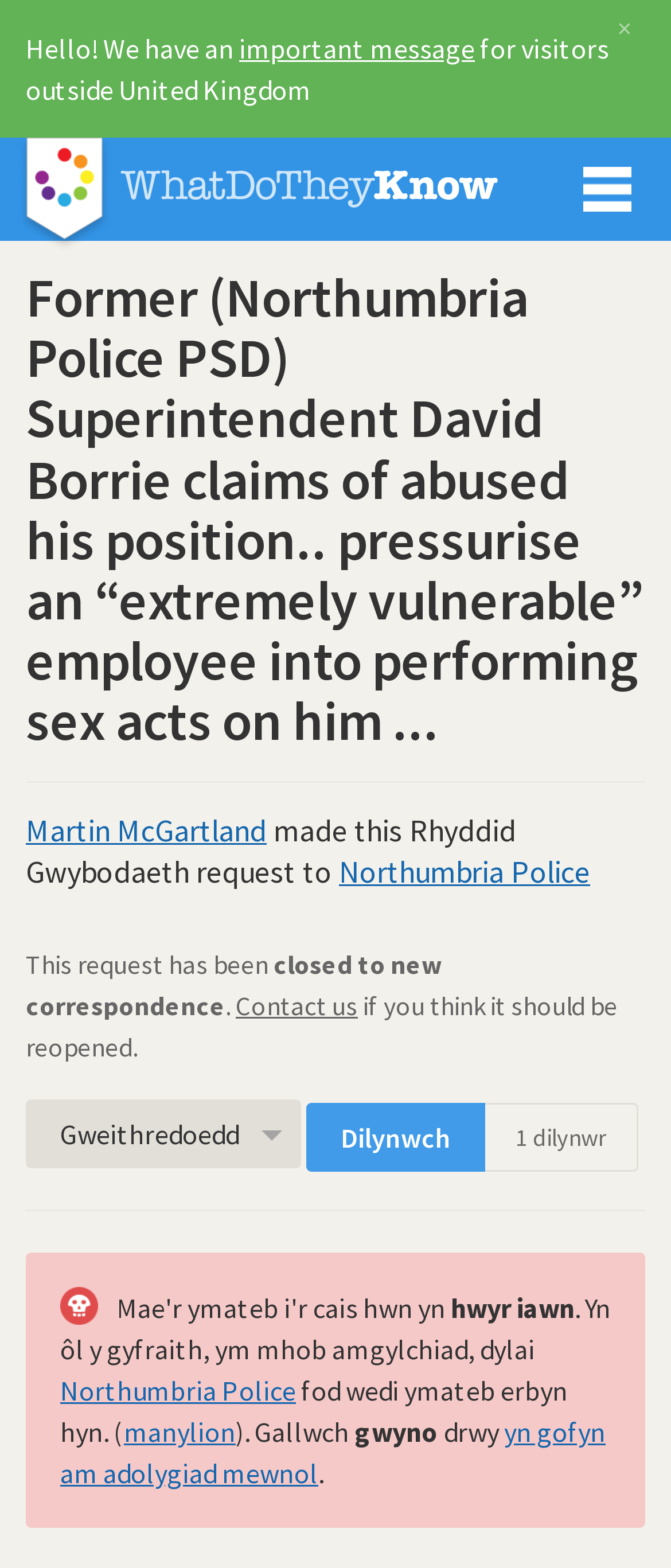Locate the bounding box coordinates of the item that should be clicked to fulfill the instruction: "Click the 'Martin McGartland' link".

[0.038, 0.516, 0.397, 0.542]